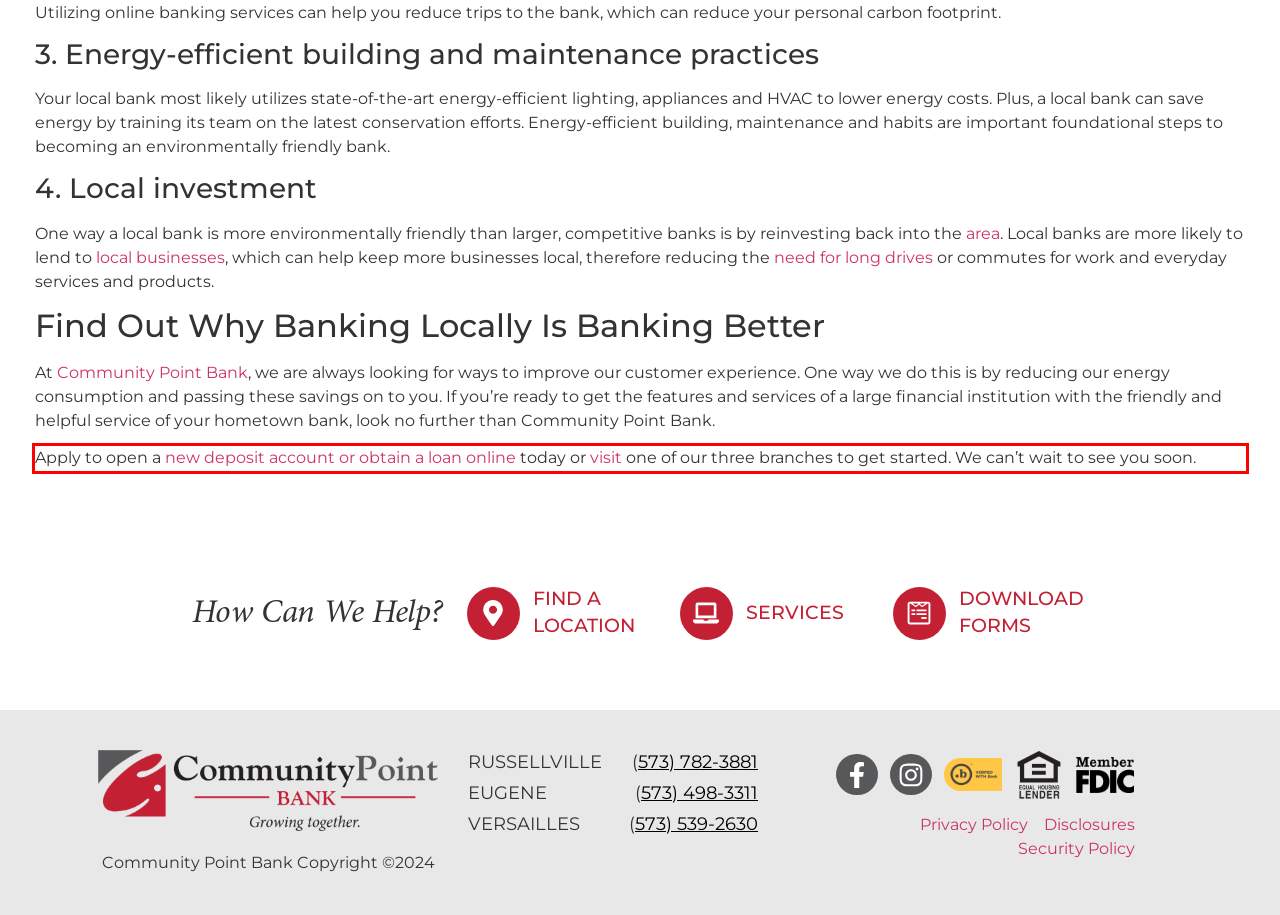You are provided with a screenshot of a webpage containing a red bounding box. Please extract the text enclosed by this red bounding box.

Apply to open a new deposit account or obtain a loan online today or visit one of our three branches to get started. We can’t wait to see you soon.